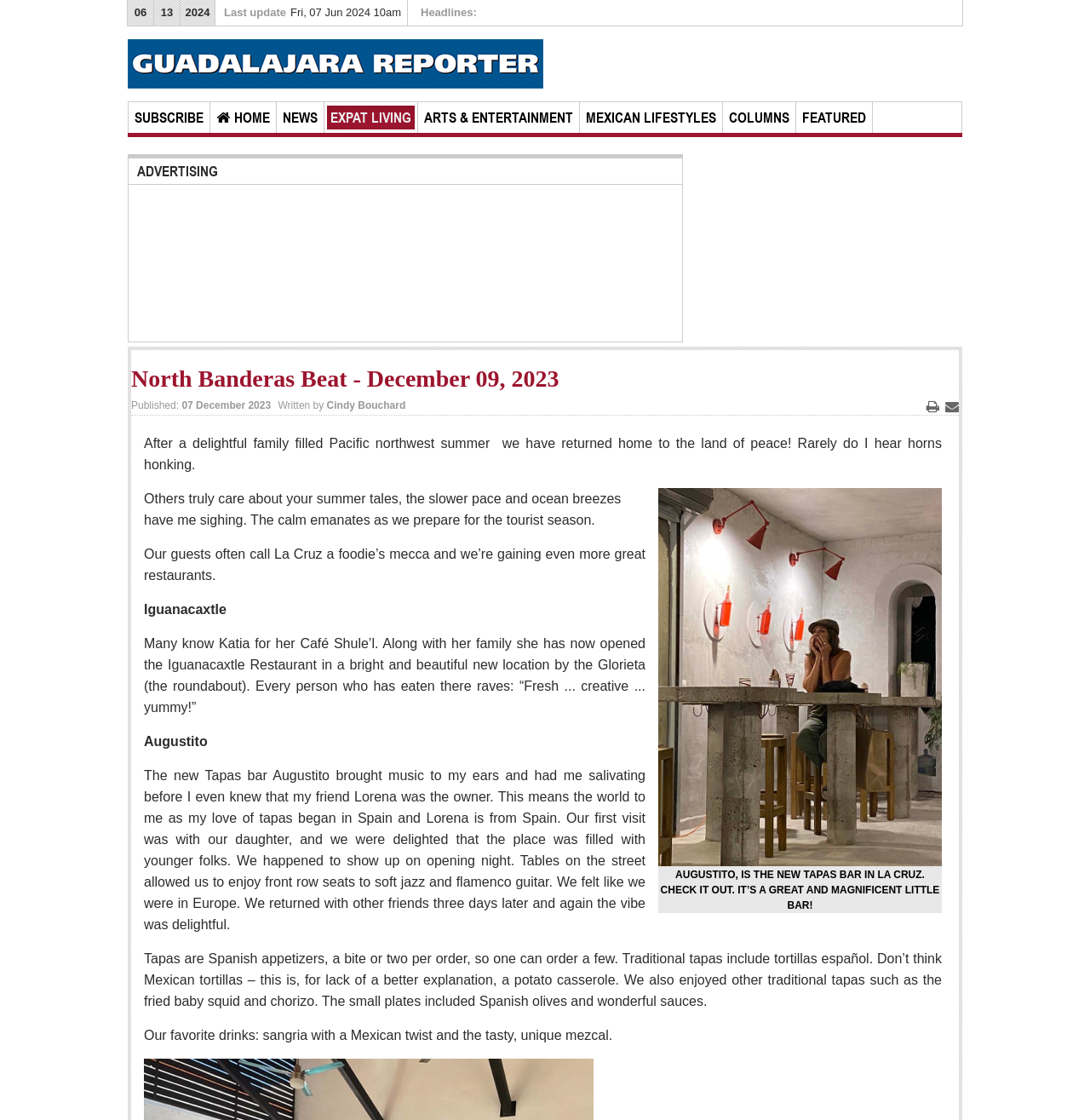Please give a succinct answer using a single word or phrase:
Who is the author of the article?

Cindy Bouchard